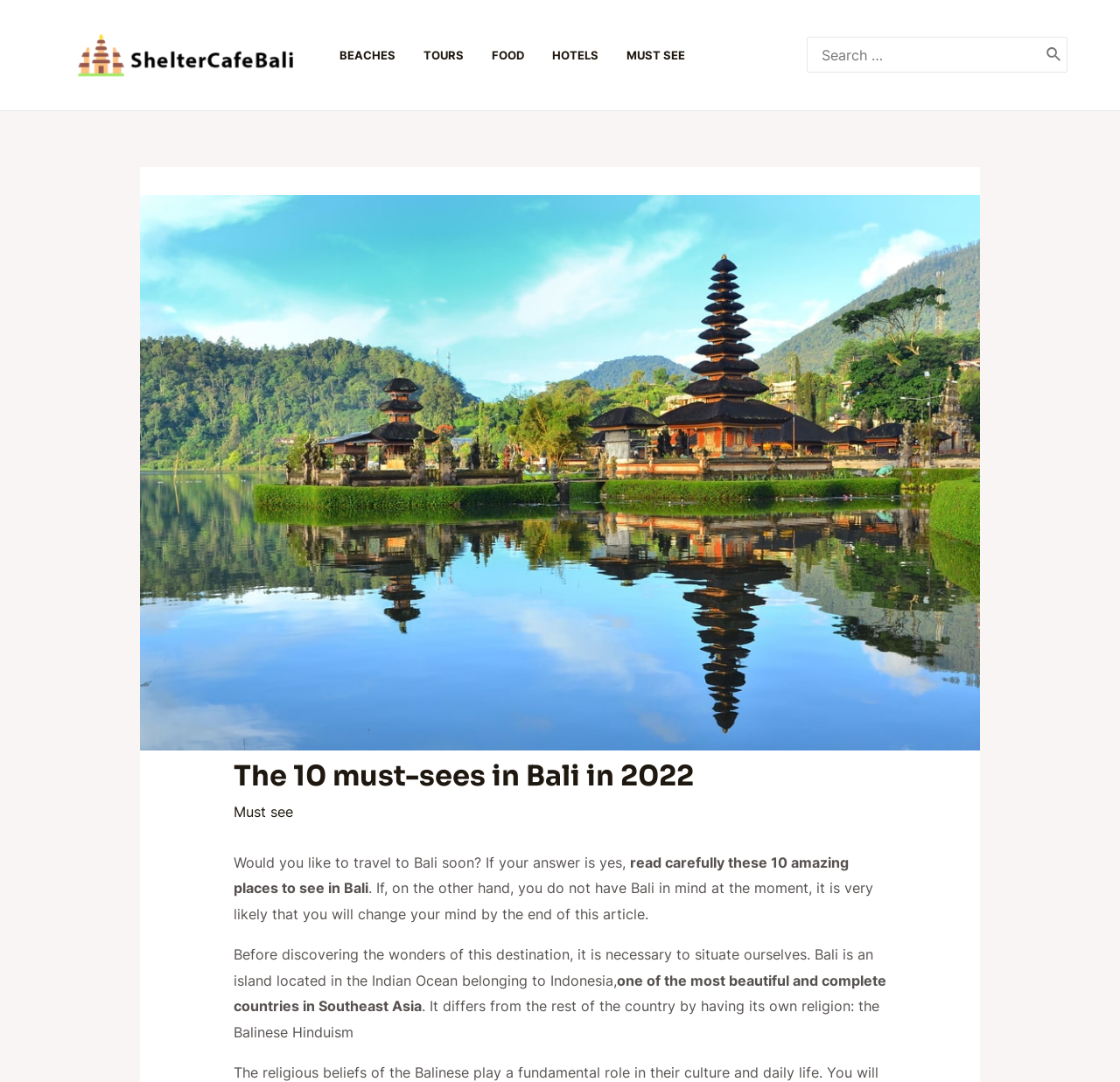Please identify the bounding box coordinates of the element's region that I should click in order to complete the following instruction: "Read about MUST SEE". The bounding box coordinates consist of four float numbers between 0 and 1, i.e., [left, top, right, bottom].

[0.208, 0.742, 0.261, 0.758]